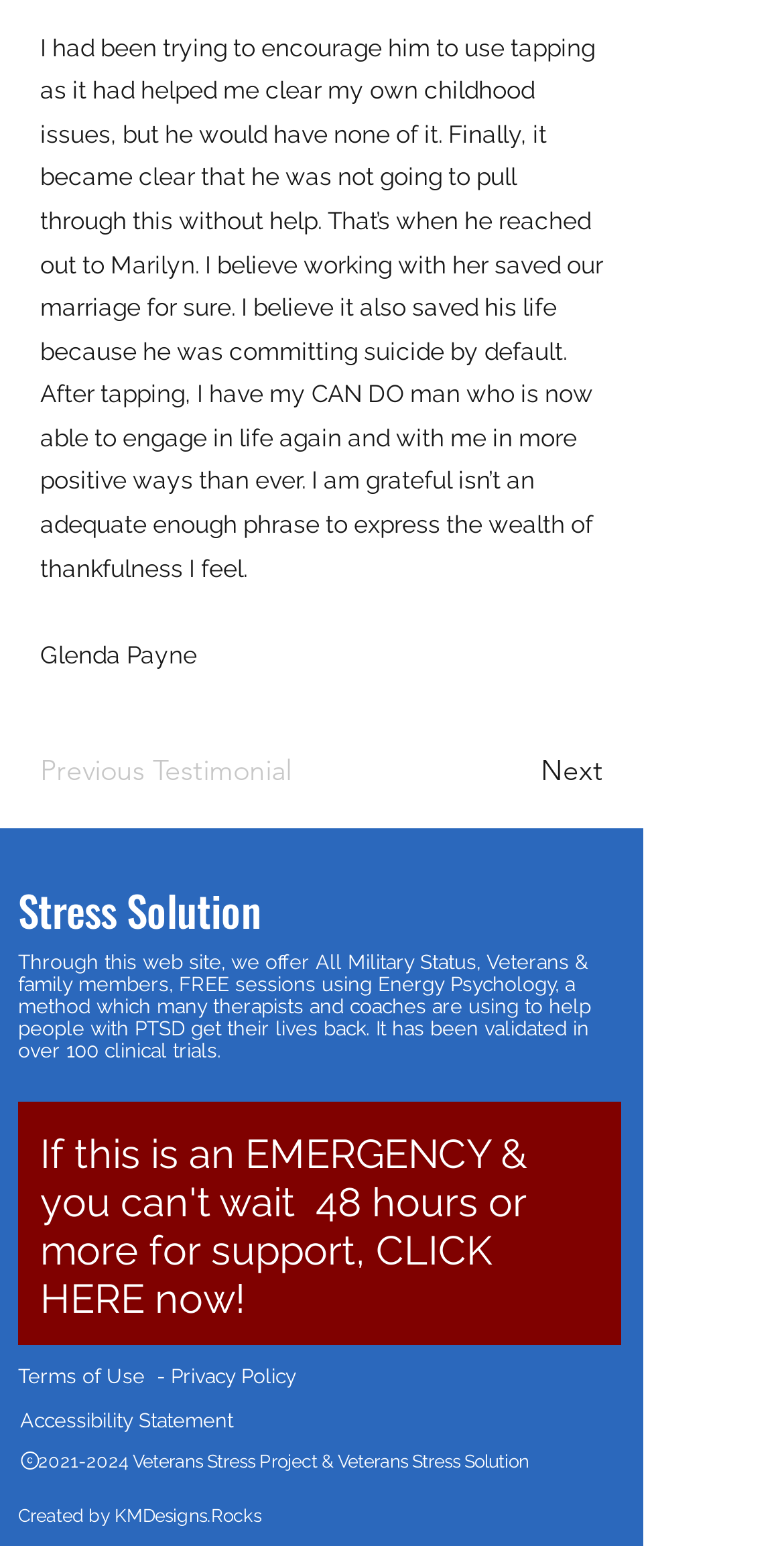Respond to the following query with just one word or a short phrase: 
What is the emergency support option?

CLICK HERE